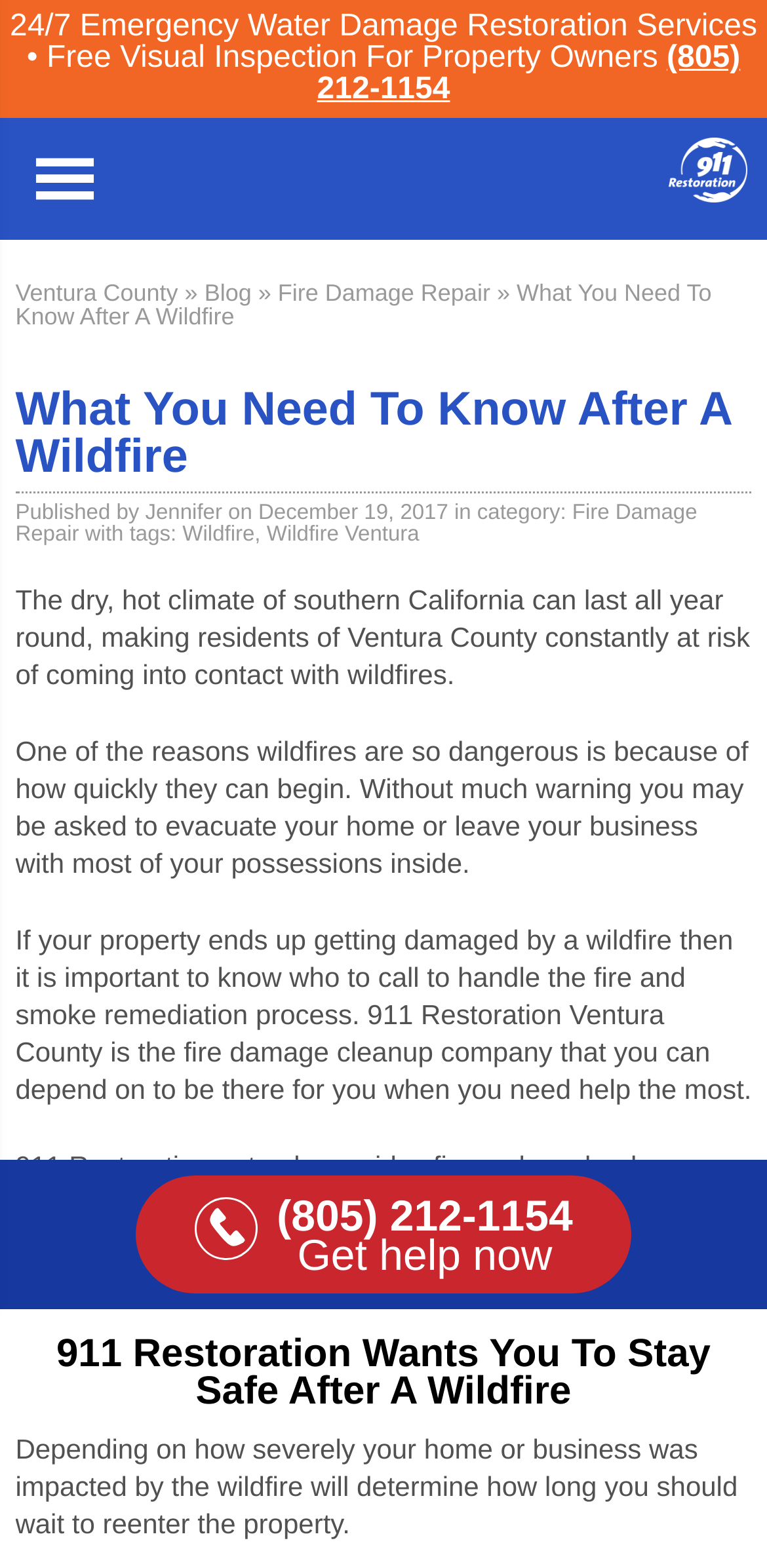What is the importance of 911 Restoration's around-the-clock customer services?
Please answer the question with a single word or phrase, referencing the image.

Crucial in devastating situations